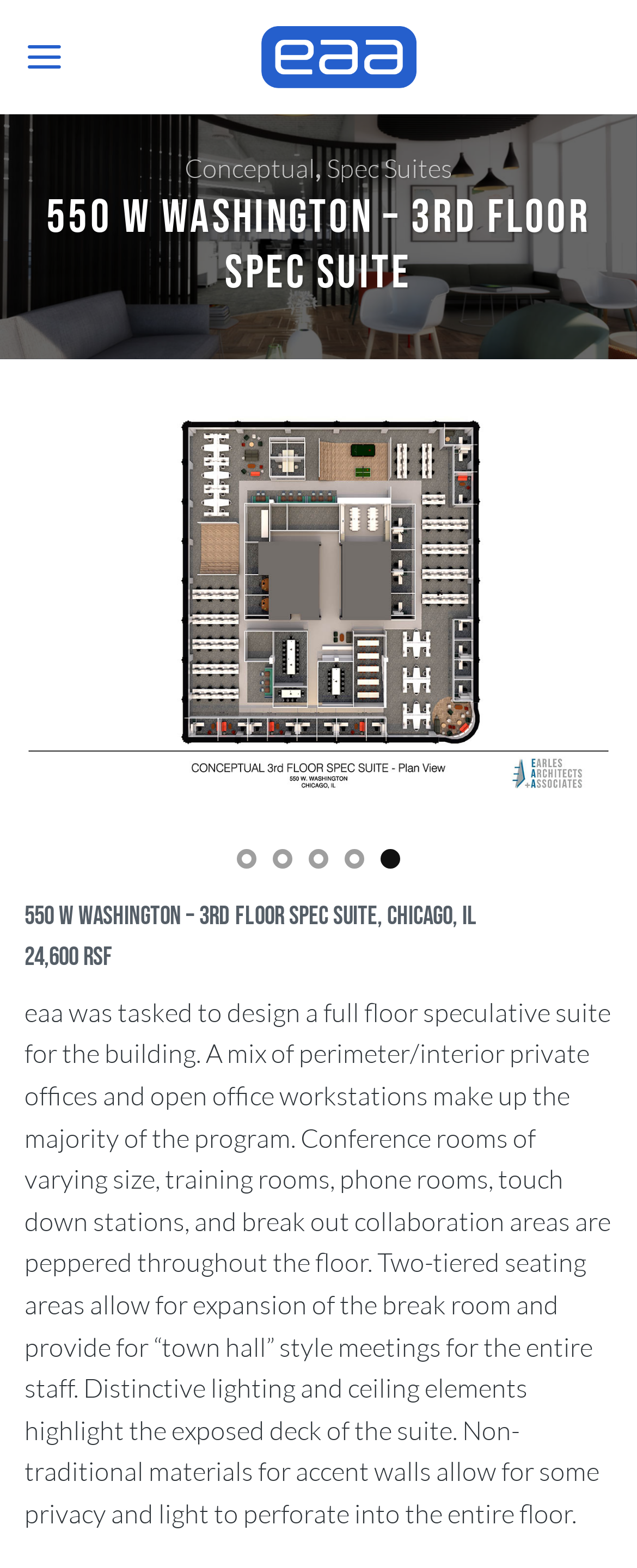What type of rooms are included in the spec suite?
Answer briefly with a single word or phrase based on the image.

Conference rooms, training rooms, phone rooms, touch down stations, and break out collaboration areas